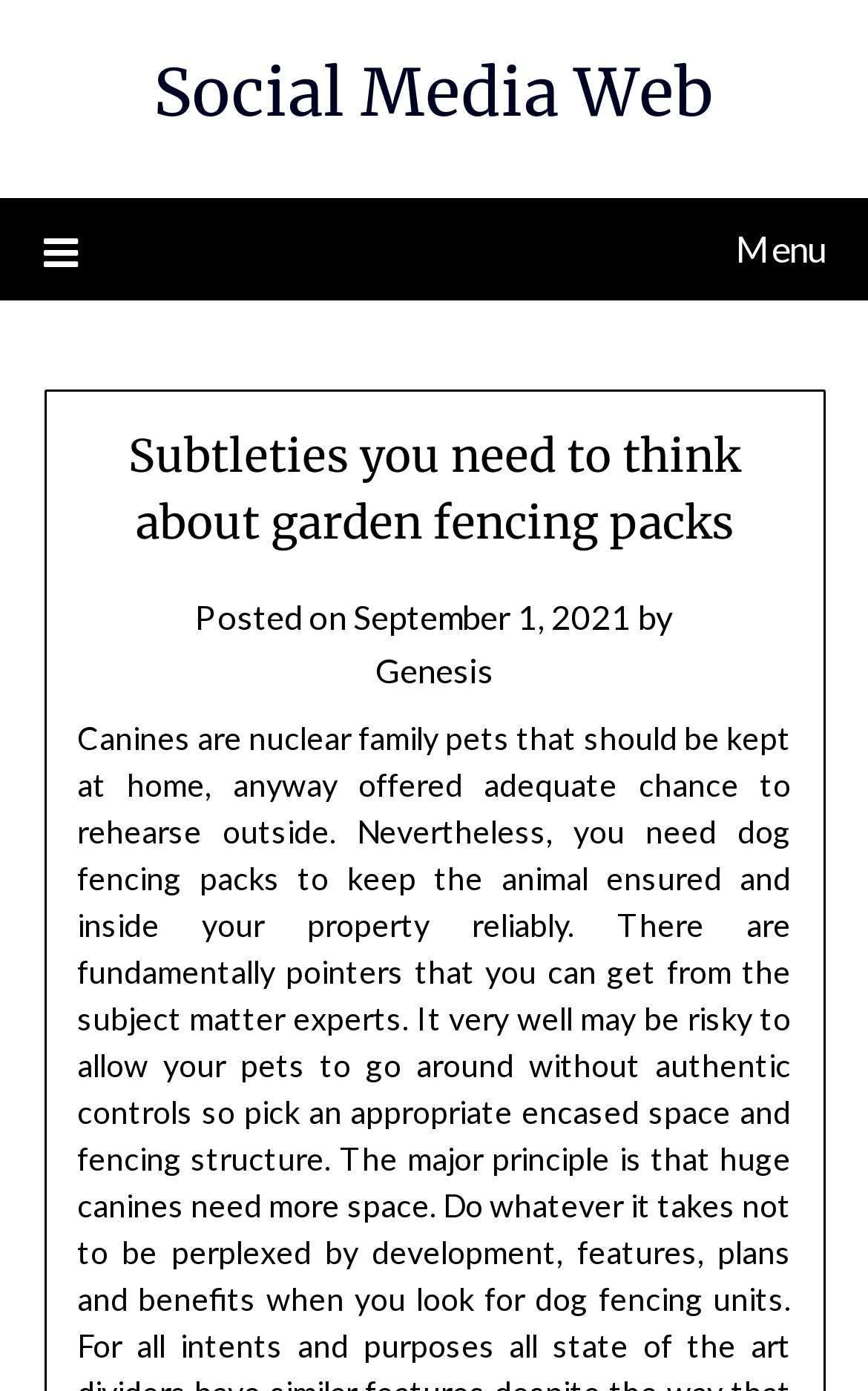Provide the text content of the webpage's main heading.

Subtleties you need to think about garden fencing packs